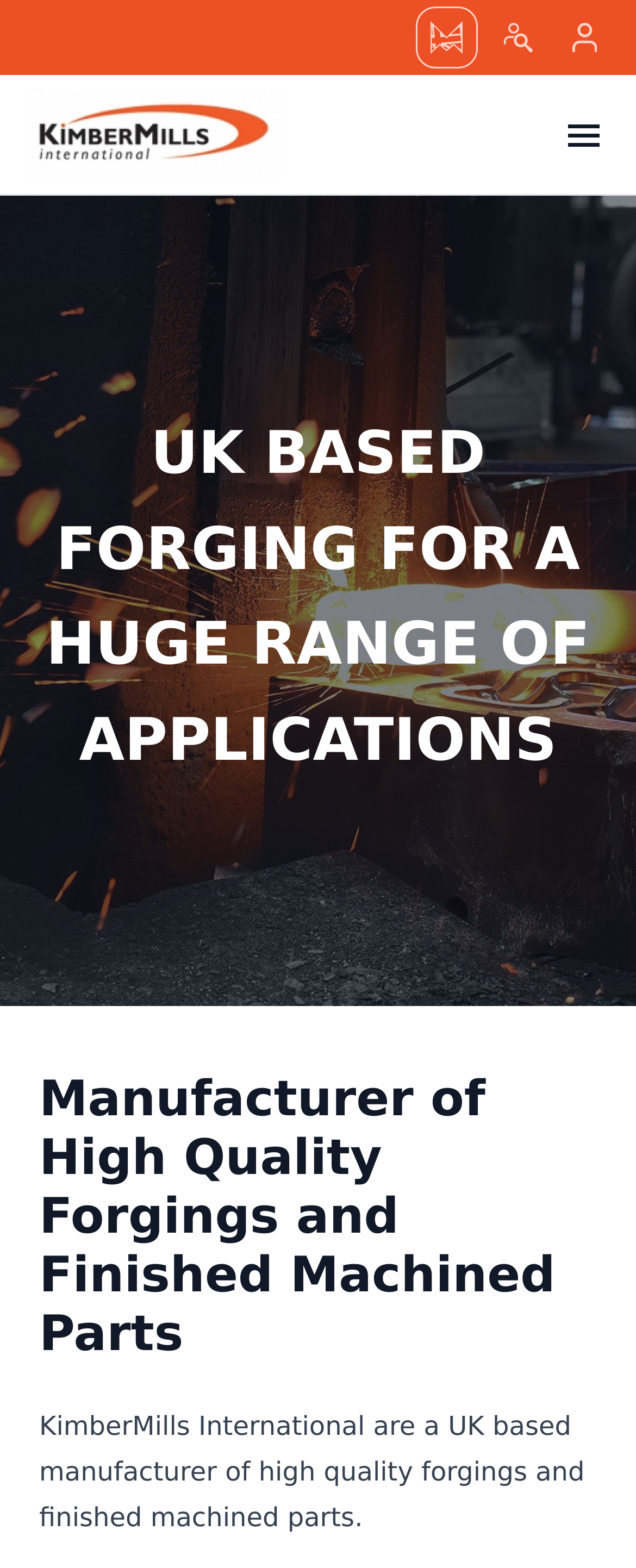Use the information in the screenshot to answer the question comprehensively: What are the three links on the top?

I examined the top section of the webpage and found three links with images. The text associated with these links are 'Digital', 'Members', and 'Profile', respectively.